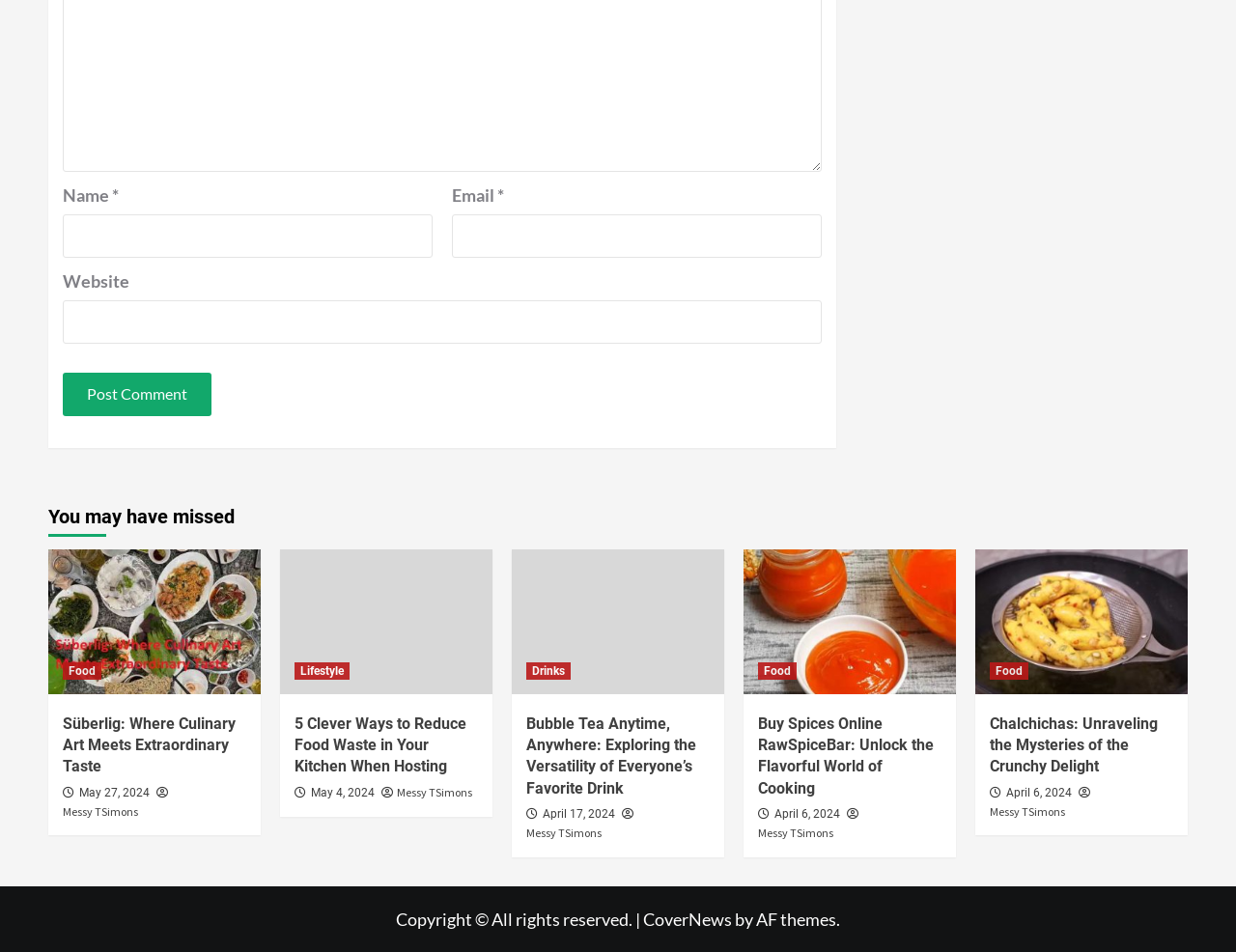Please locate the clickable area by providing the bounding box coordinates to follow this instruction: "Request a quote".

None